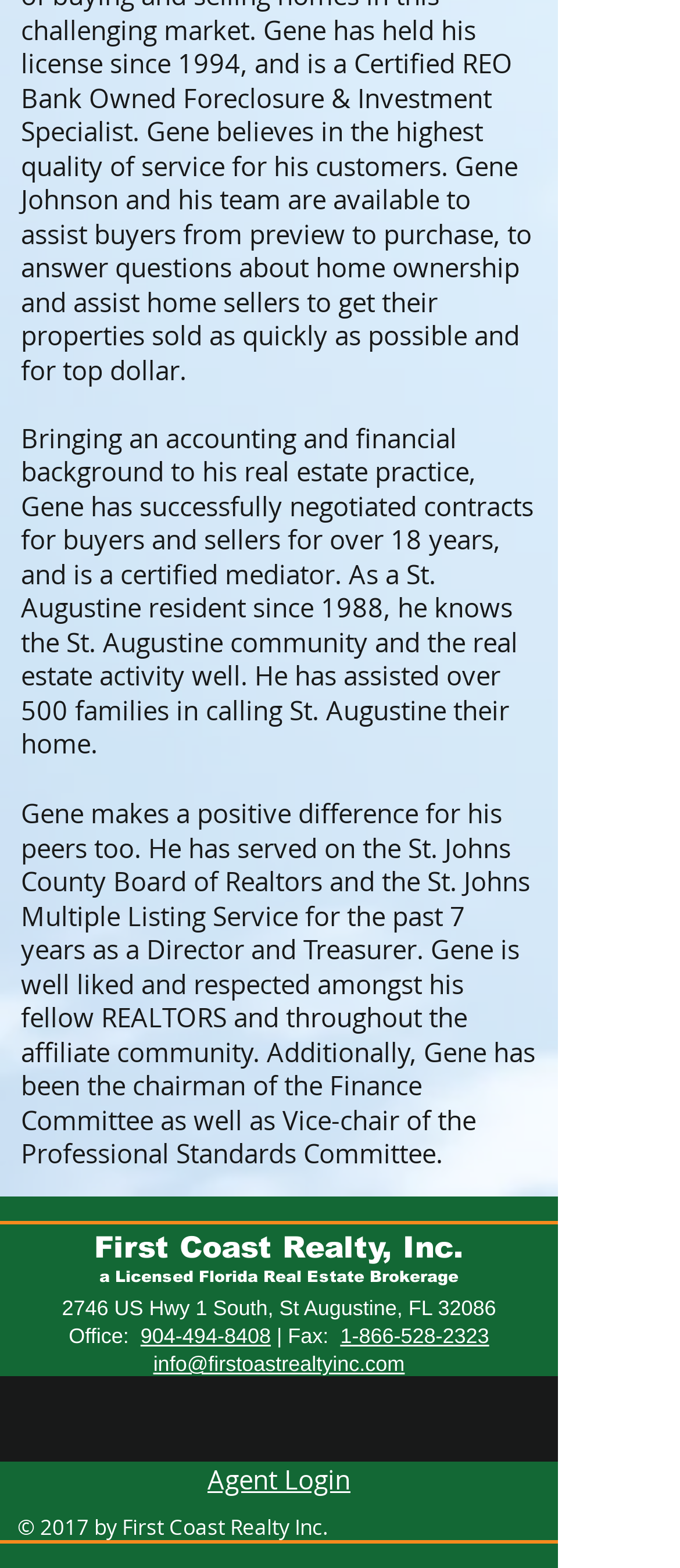What is Gene's profession?
With the help of the image, please provide a detailed response to the question.

Based on the text, Gene has a background in accounting and finance, and he has been a real estate practitioner for over 18 years, which suggests that his profession is in real estate.